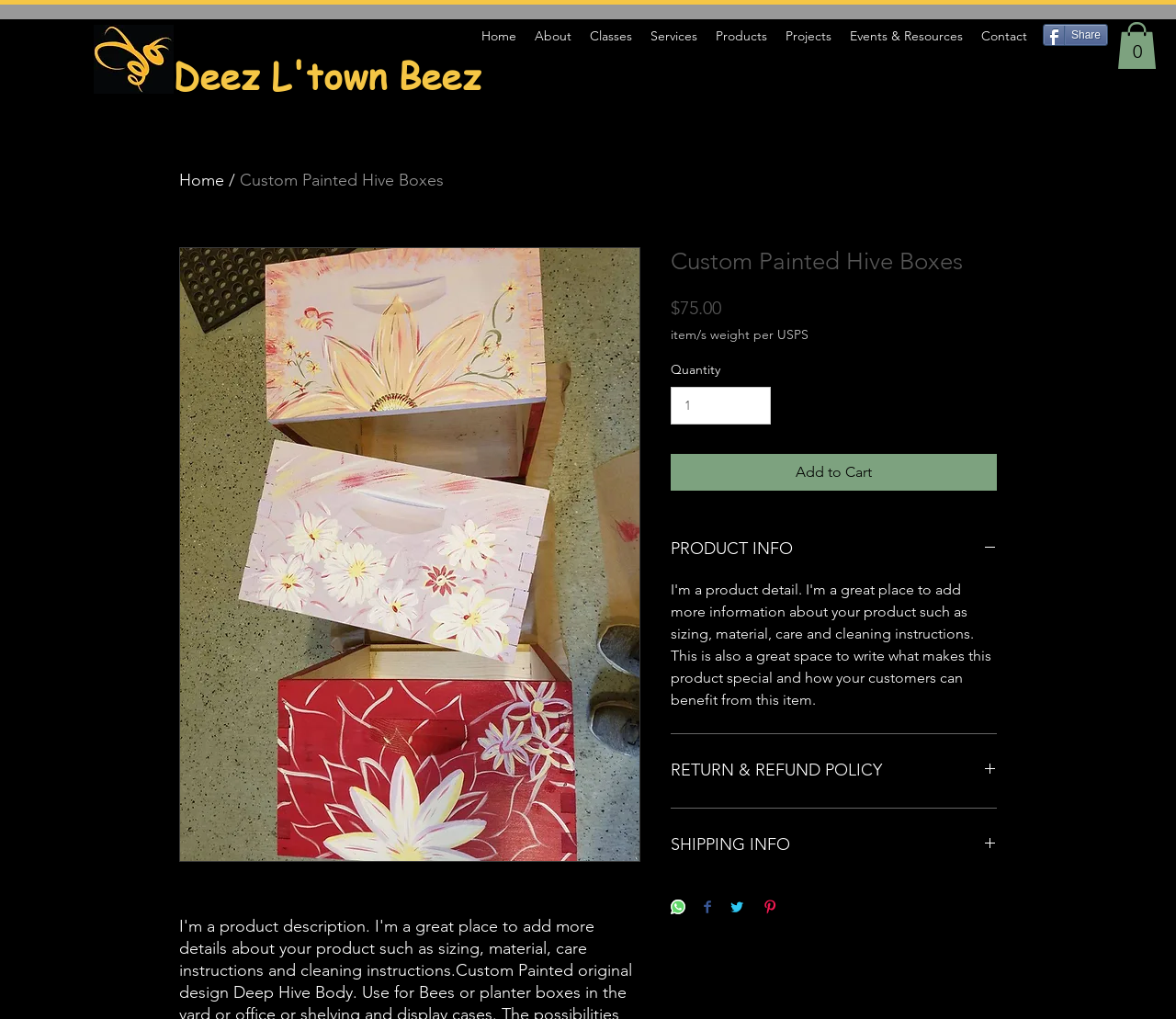What are the available product information sections?
Using the information from the image, answer the question thoroughly.

I found the available product information sections by looking at the button elements with the text 'PRODUCT INFO', 'RETURN & REFUND POLICY', and 'SHIPPING INFO' which are located below the product description.